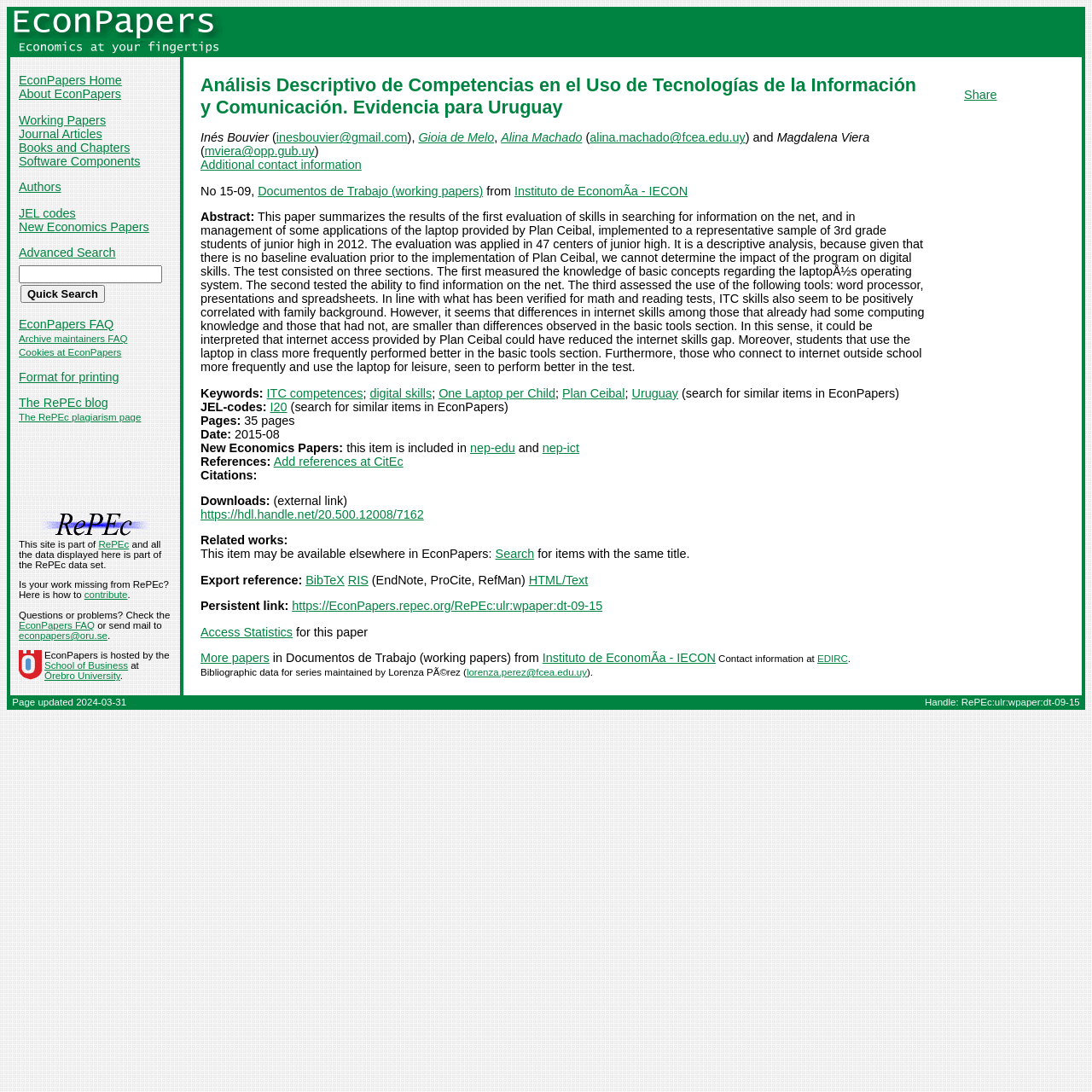Provide a comprehensive description of the webpage.

This webpage appears to be a research paper summary page on the EconPapers website. At the top, there is a header section with a logo and a navigation menu. Below the header, there is a title section with the title "Análisis Descriptivo de Competencias en el Uso de Tecnologías de la Información y Comunicación. Evidencia para Uruguay" and the authors' names, Inés Bouvier, Gioia de Melo, Alina Machado, and Magdalena Viera.

The main content section is divided into several parts. The first part provides an abstract of the research paper, which summarizes the results of the first evaluation of skills in searching for information on the net and in management of some applications of the laptop provided by Plan Ceibal. The abstract is followed by a section with keywords, JEL codes, and page information.

Below the abstract, there is a section with links to related works, including a link to download the paper and a link to add references at CitEc. There is also a section with additional contact information for the authors.

On the left side of the page, there is a navigation menu with links to various sections of the EconPapers website, including the home page, working papers, journal articles, books and chapters, software components, authors, JEL codes, and new economics papers. There is also a search box and a quick search button.

Overall, the webpage is well-organized and easy to navigate, with clear headings and concise text.